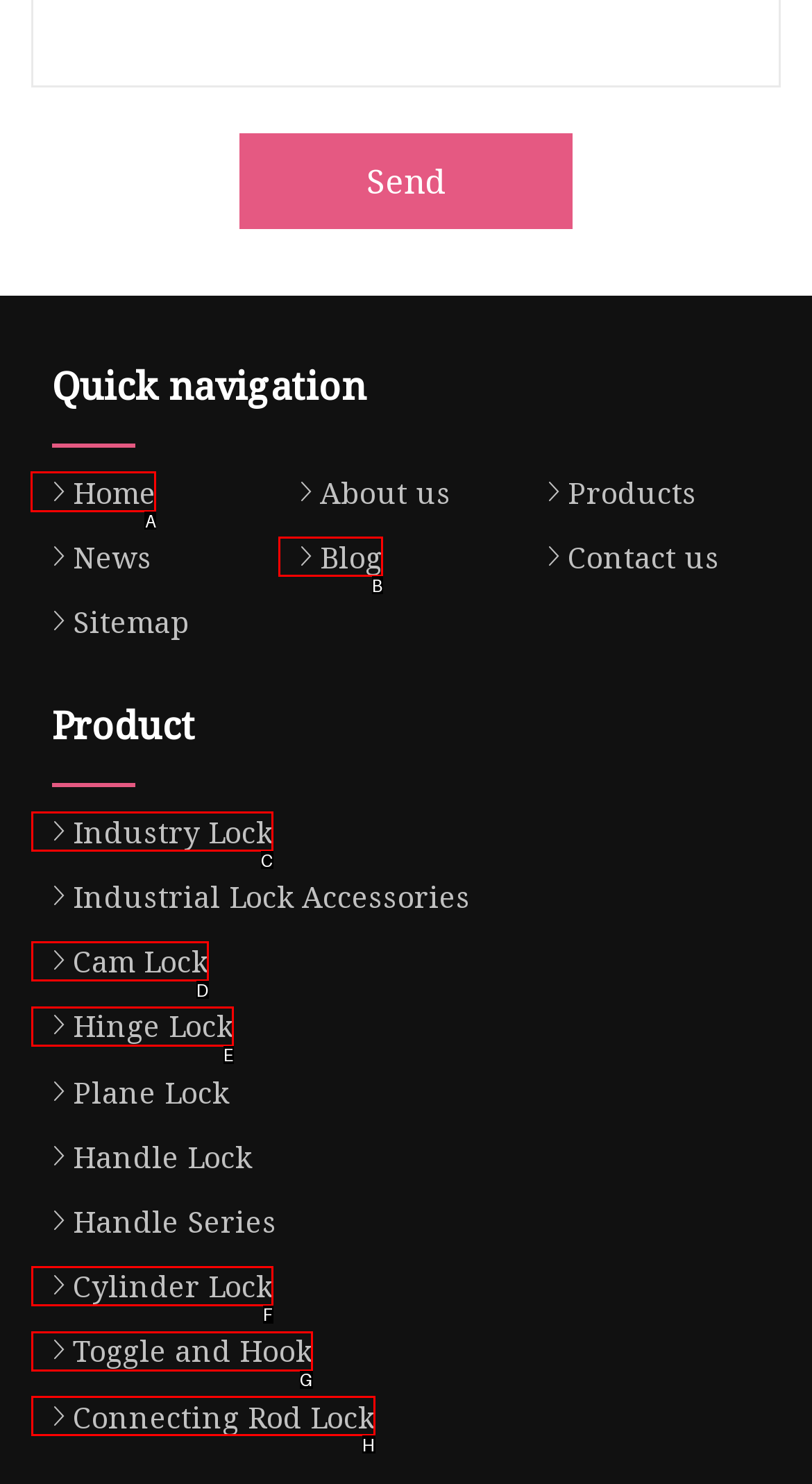Select the HTML element that needs to be clicked to carry out the task: Go to the 'Home' page
Provide the letter of the correct option.

A